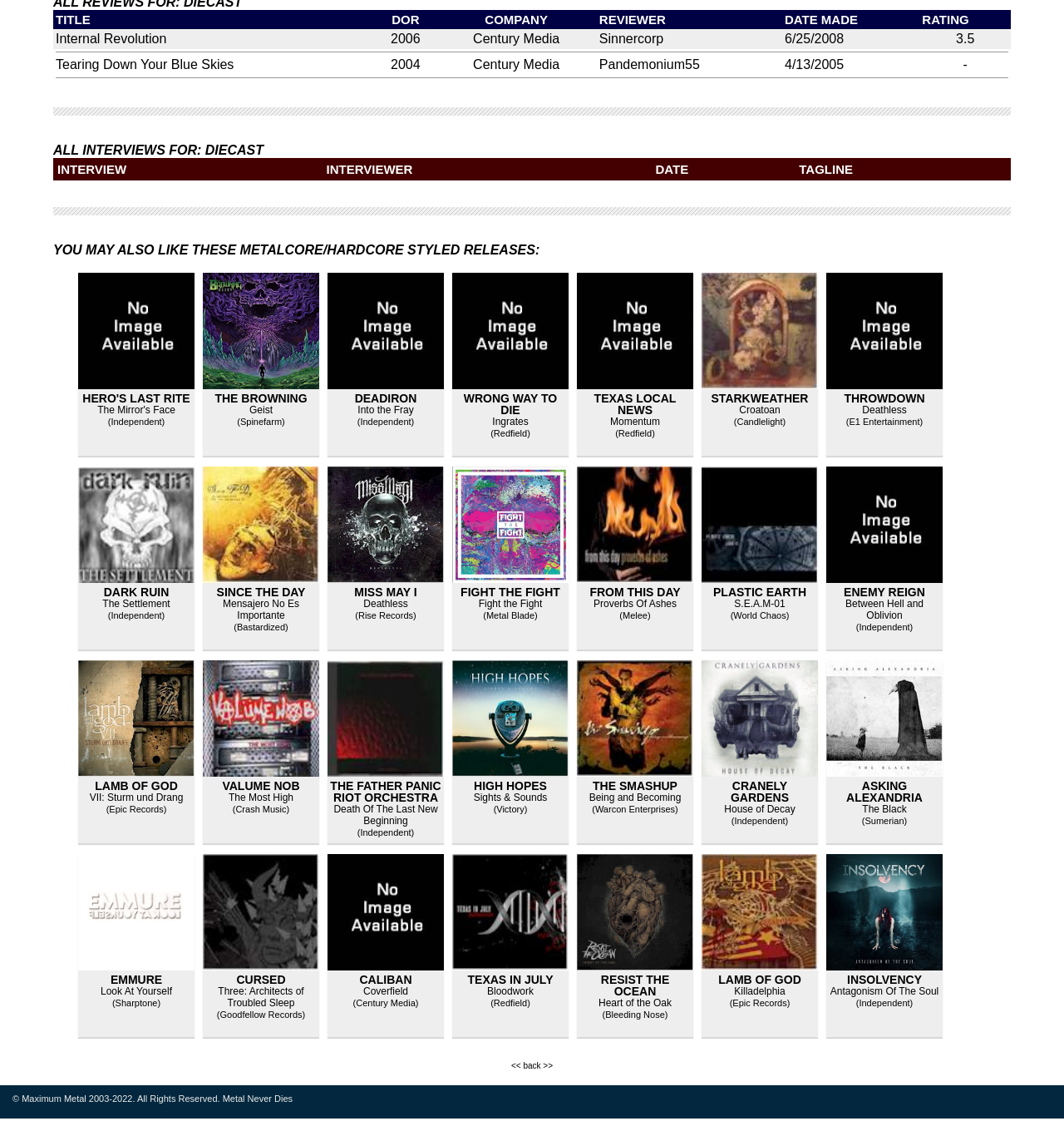How many similar releases are recommended?
Based on the screenshot, provide a one-word or short-phrase response.

10